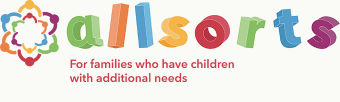Respond concisely with one word or phrase to the following query:
What atmosphere does the design communicate?

Welcoming and friendly